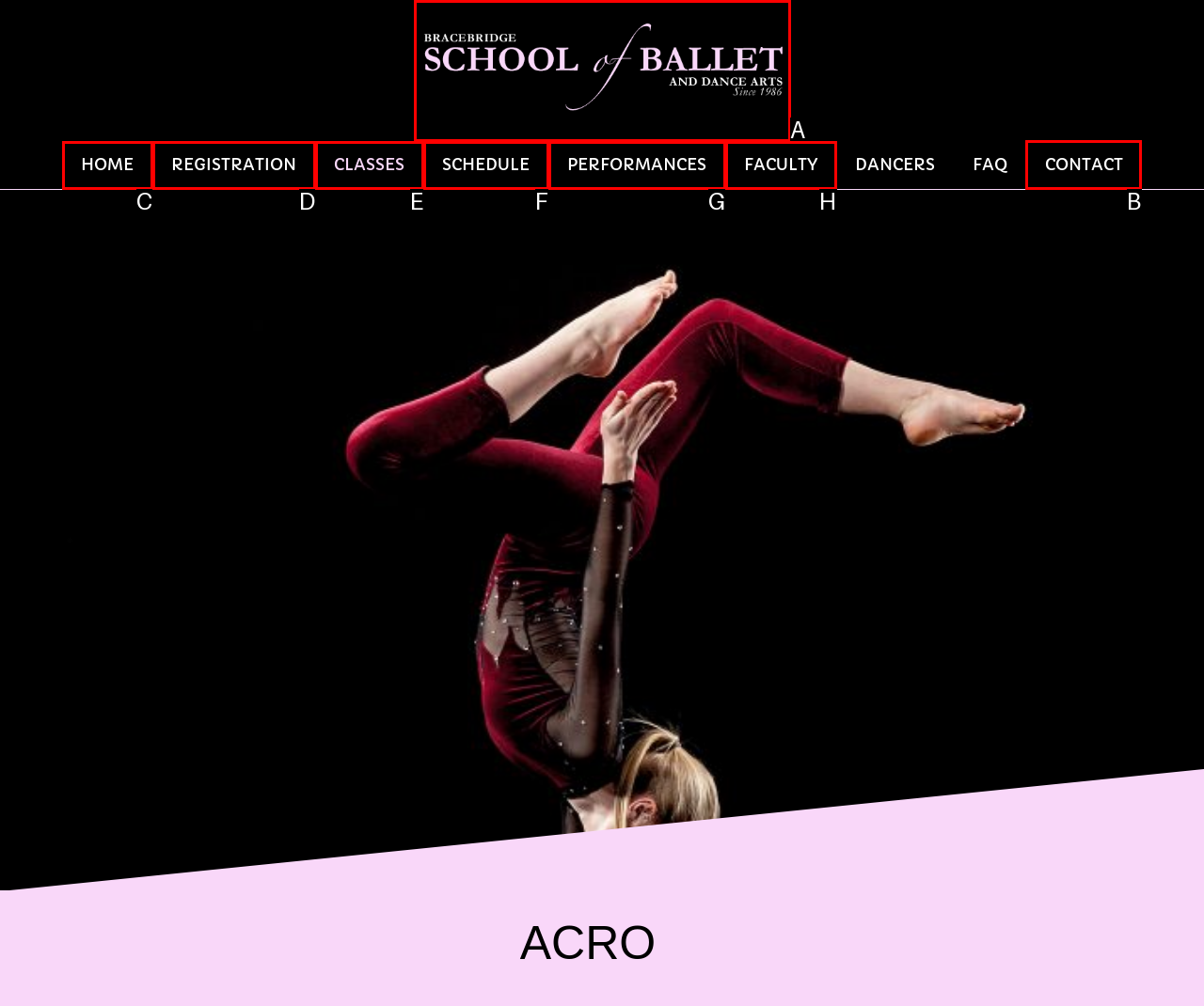Please indicate which HTML element to click in order to fulfill the following task: Contact the school Respond with the letter of the chosen option.

B